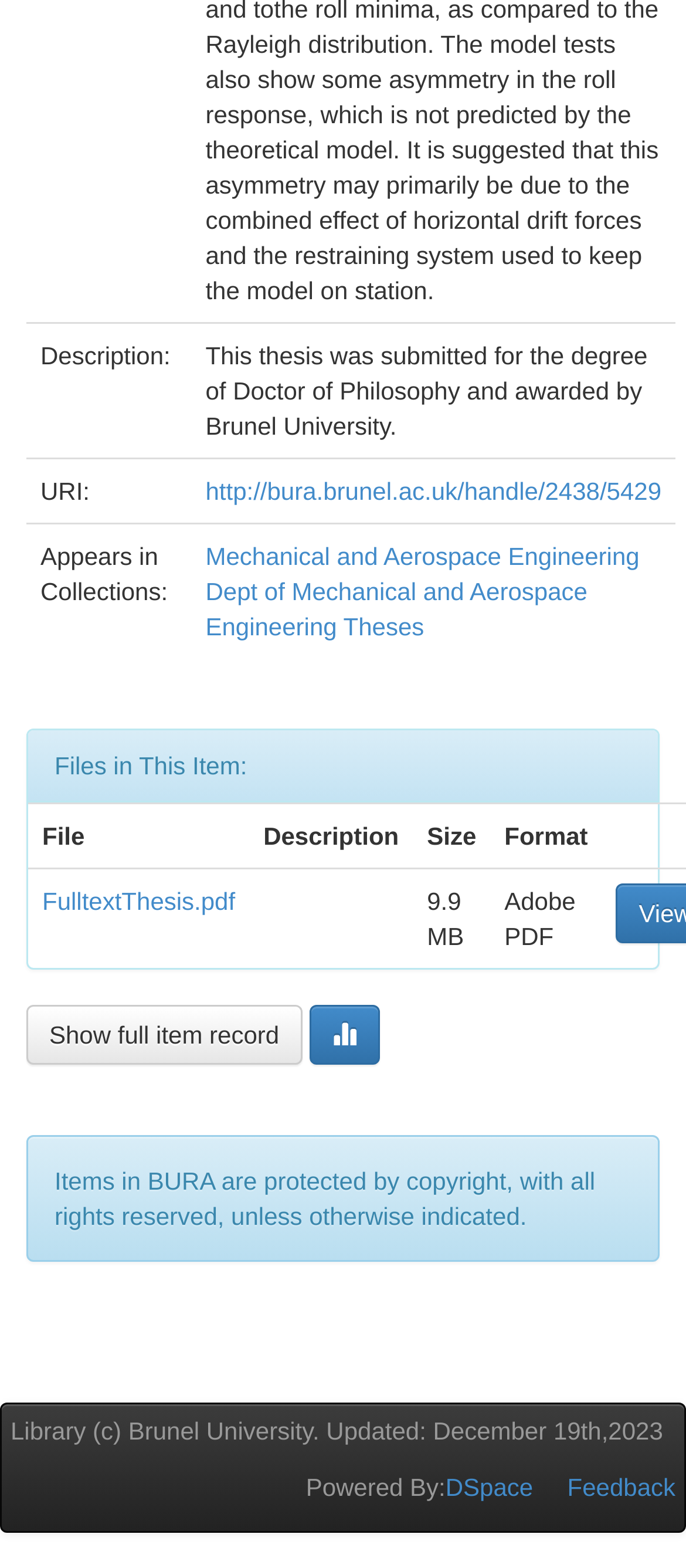Determine the bounding box coordinates of the section I need to click to execute the following instruction: "Visit Mechanical and Aerospace Engineering". Provide the coordinates as four float numbers between 0 and 1, i.e., [left, top, right, bottom].

[0.3, 0.345, 0.932, 0.363]